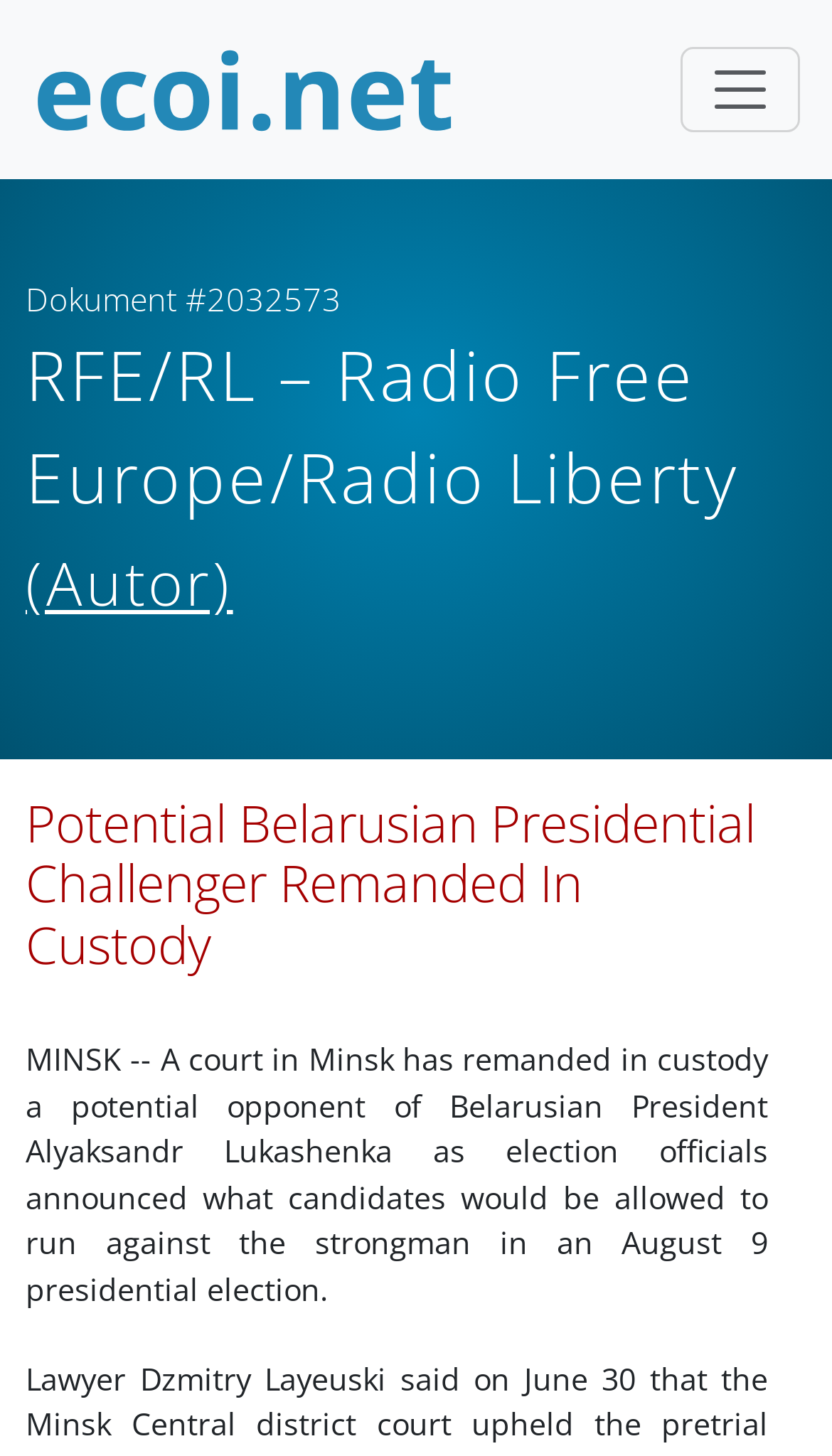Extract the bounding box for the UI element that matches this description: "Team".

None